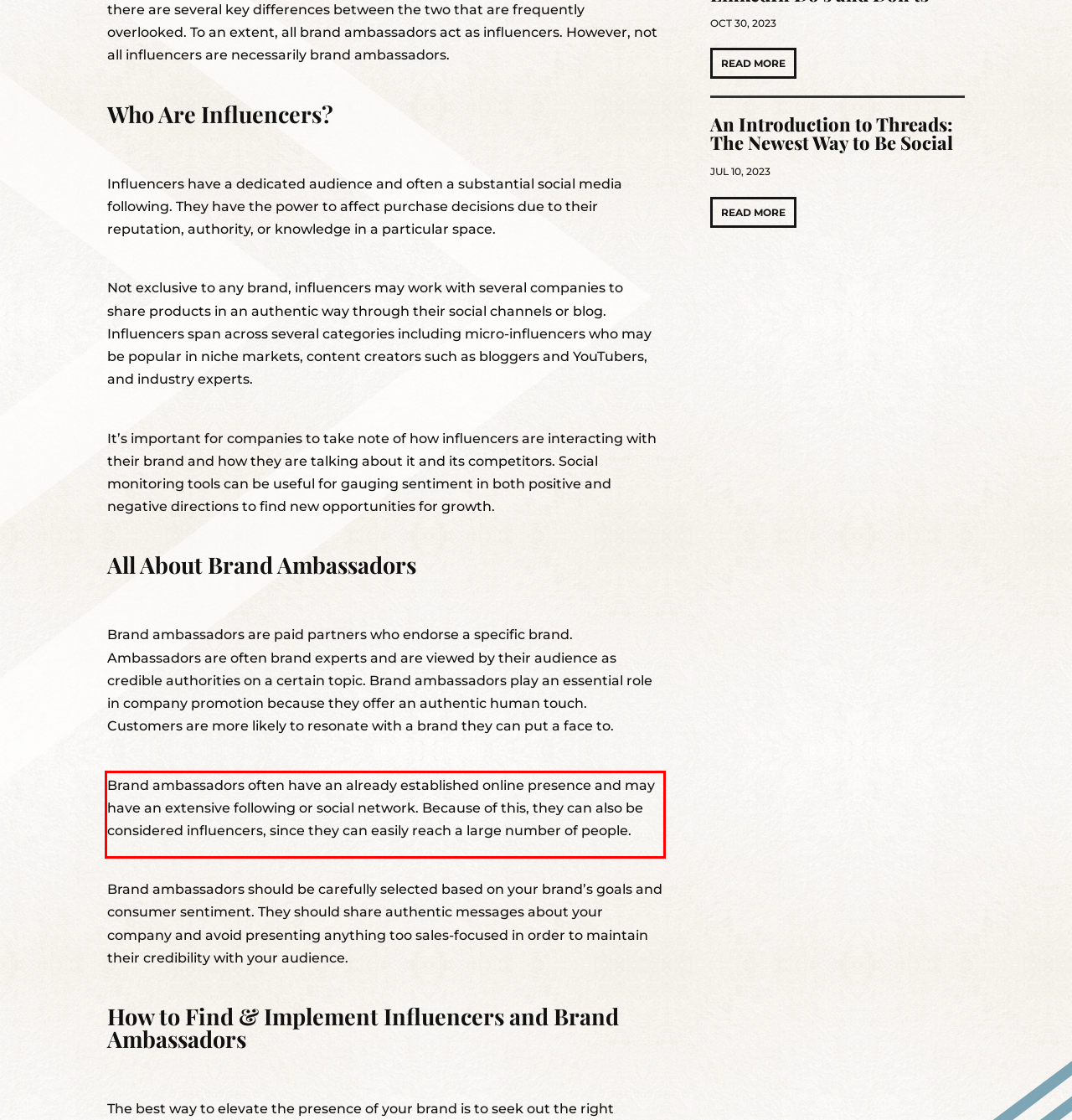Using the webpage screenshot, recognize and capture the text within the red bounding box.

Brand ambassadors often have an already established online presence and may have an extensive following or social network. Because of this, they can also be considered influencers, since they can easily reach a large number of people.